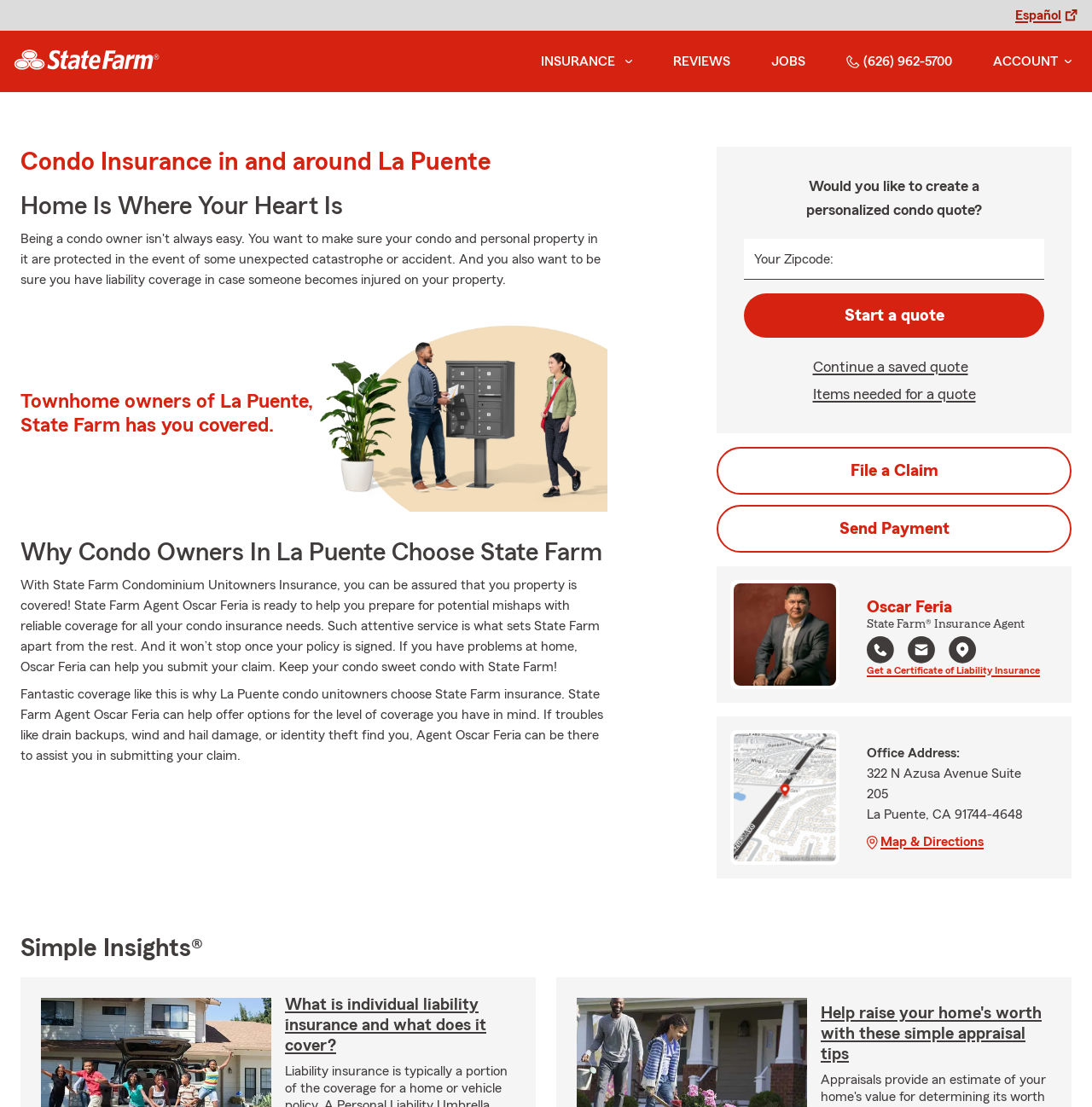Please locate the bounding box coordinates of the element that should be clicked to achieve the given instruction: "View the map of the agent's office location".

[0.672, 0.663, 0.766, 0.778]